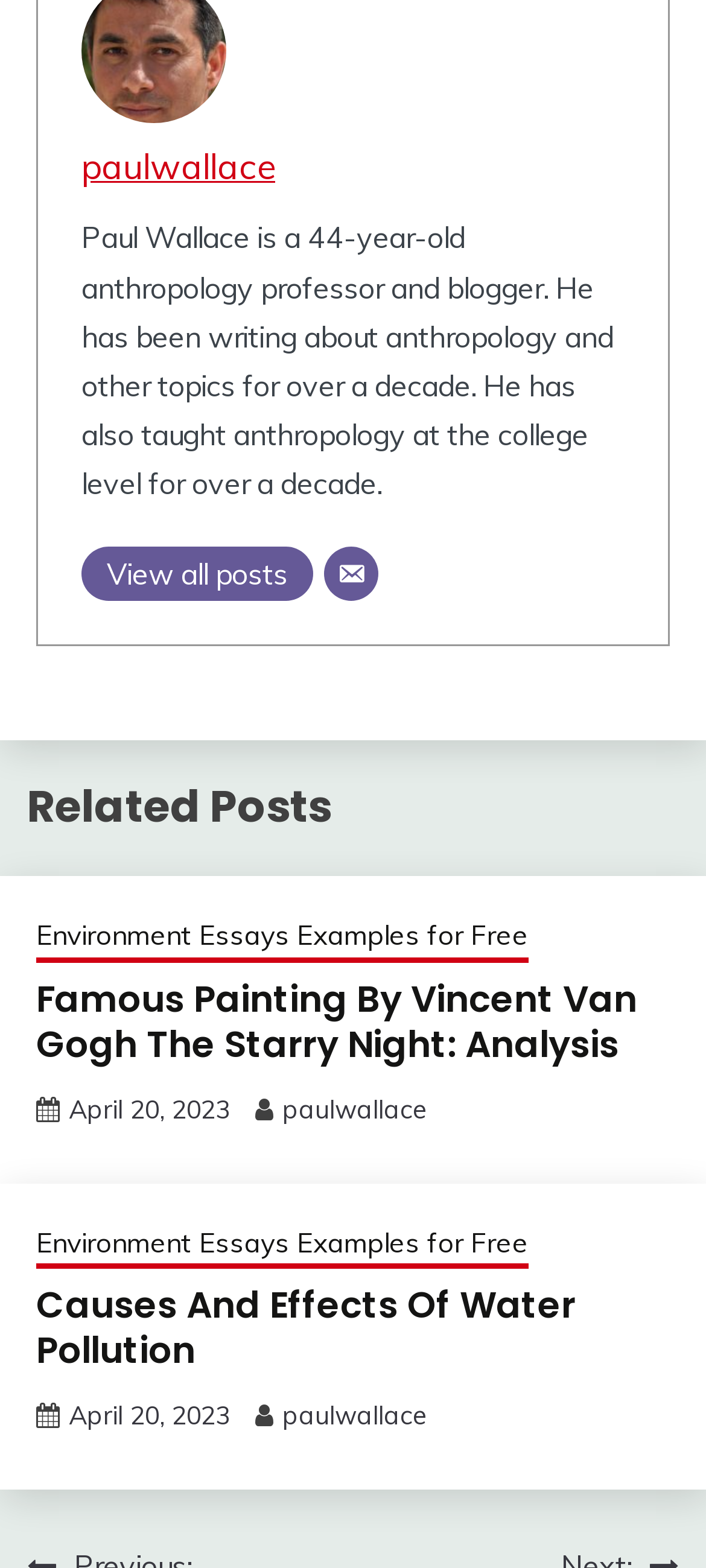Locate the bounding box coordinates of the area you need to click to fulfill this instruction: 'Contact via email'. The coordinates must be in the form of four float numbers ranging from 0 to 1: [left, top, right, bottom].

[0.459, 0.348, 0.536, 0.383]